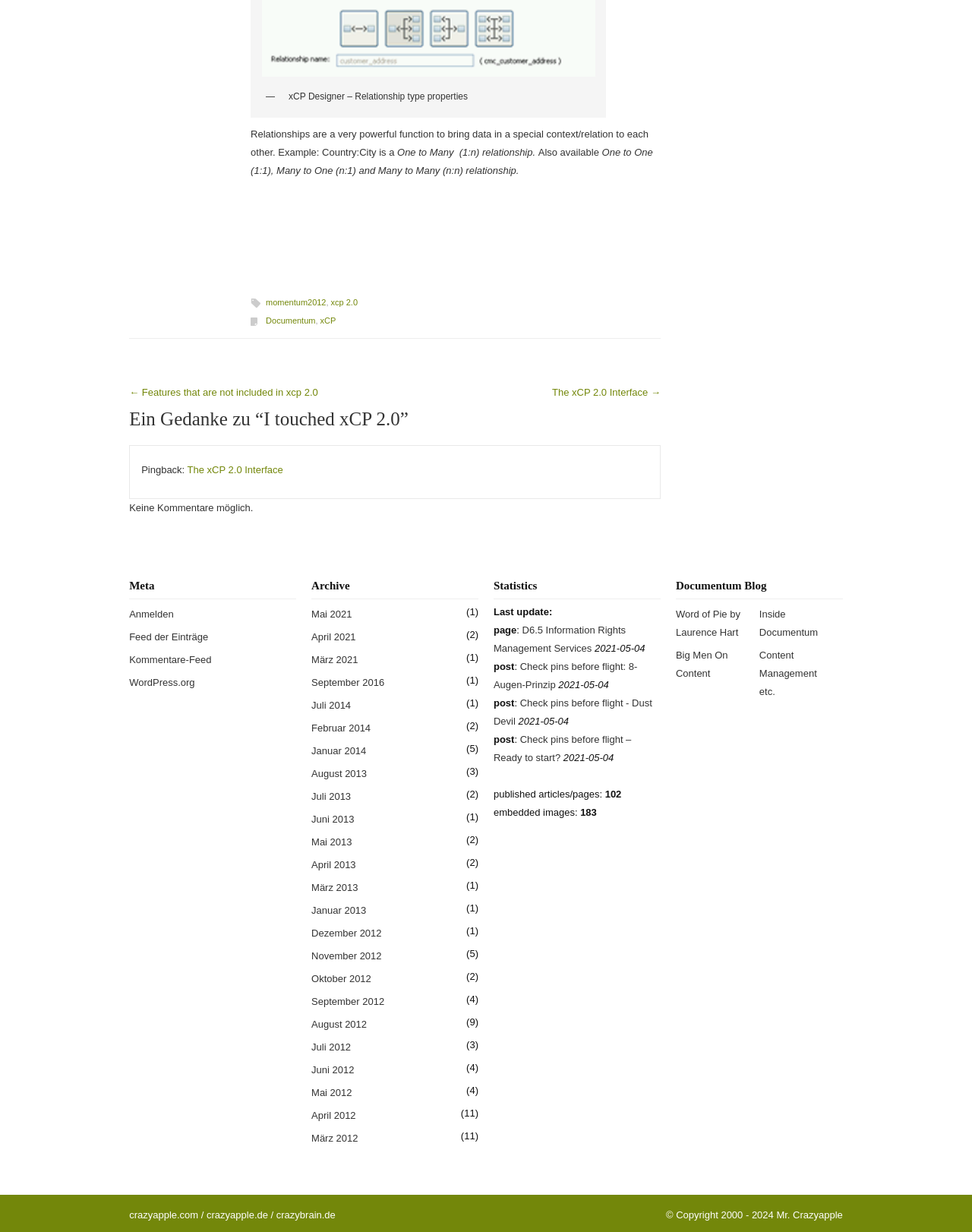Please identify the bounding box coordinates for the region that you need to click to follow this instruction: "View the 'The xCP 2.0 Interface' post".

[0.193, 0.377, 0.291, 0.386]